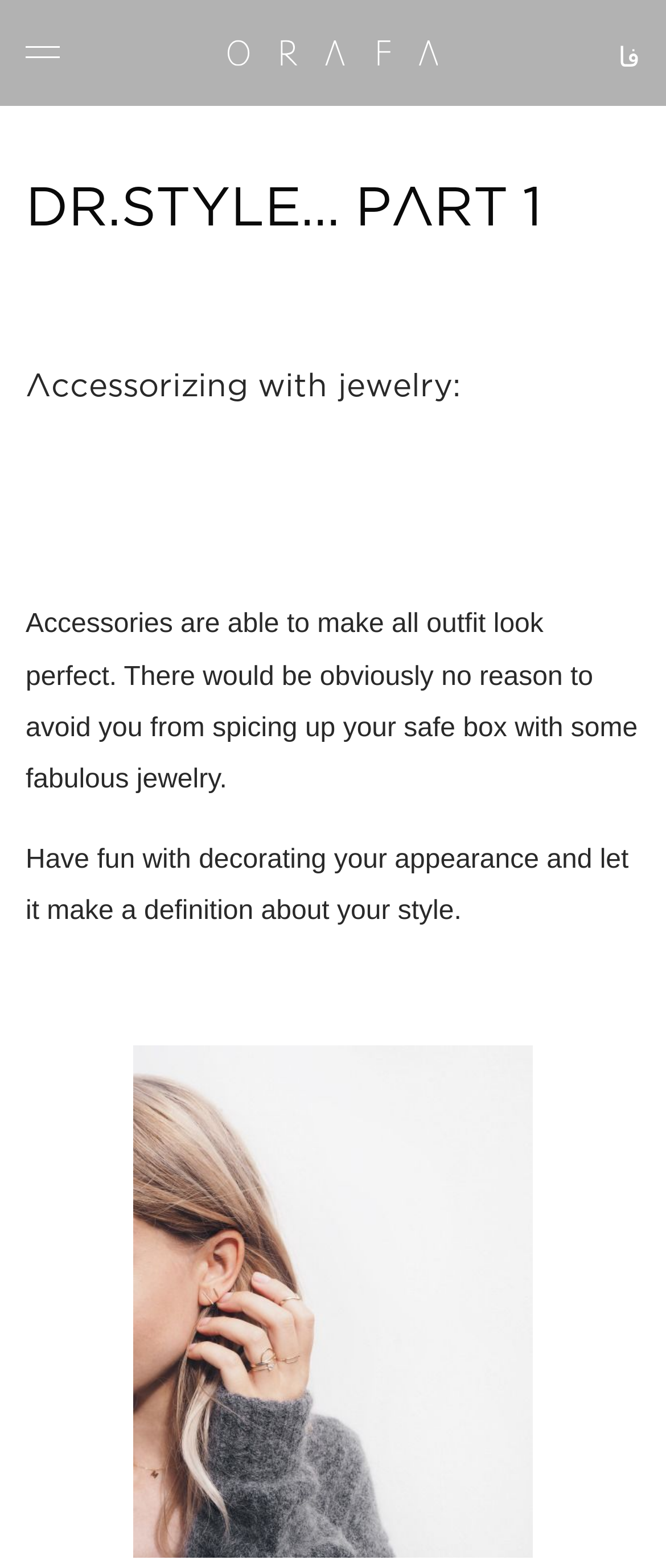Answer the following in one word or a short phrase: 
What is the tone of the webpage?

Encouraging